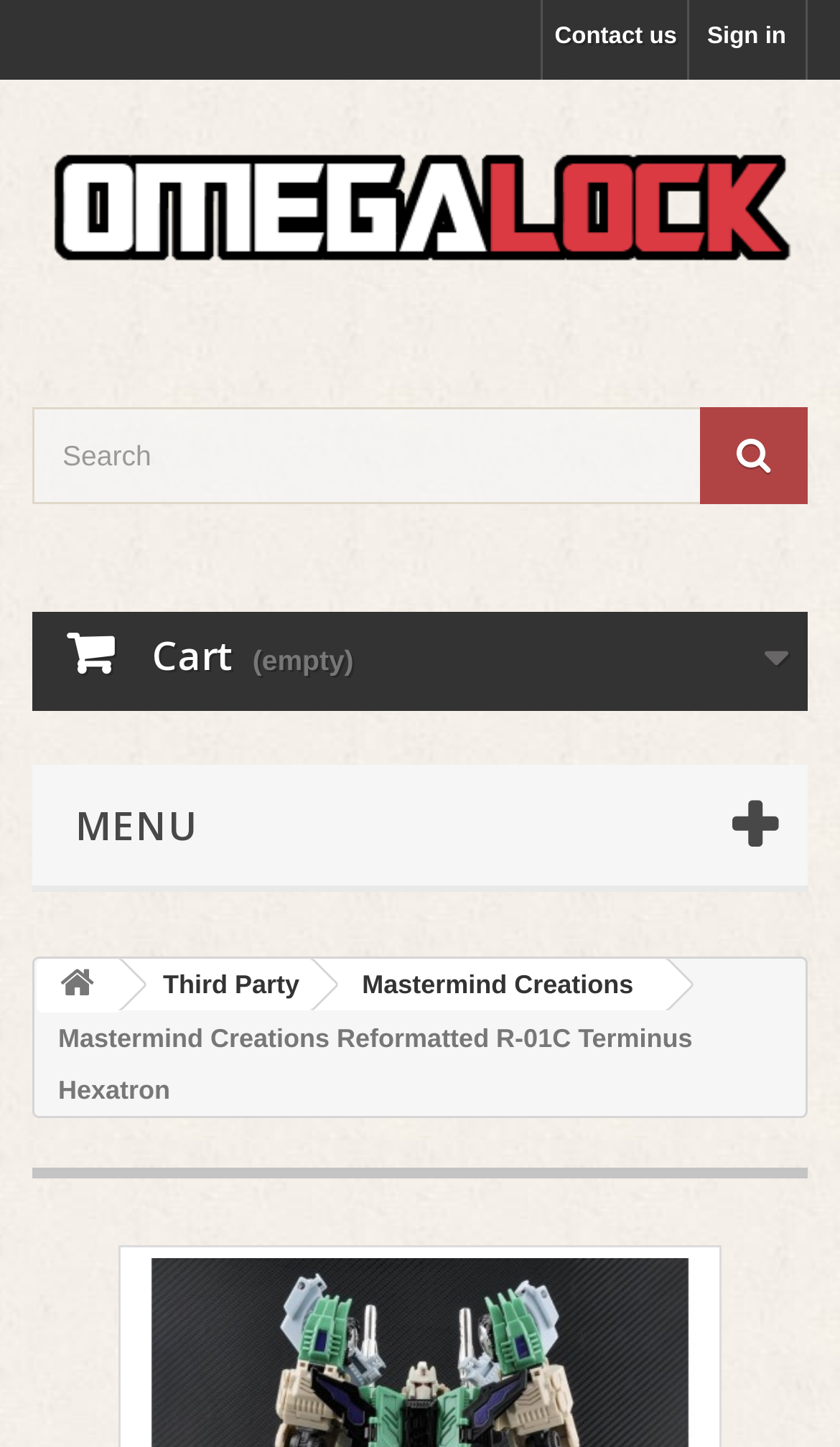Respond to the question below with a single word or phrase:
How many links are there in the top navigation bar?

3